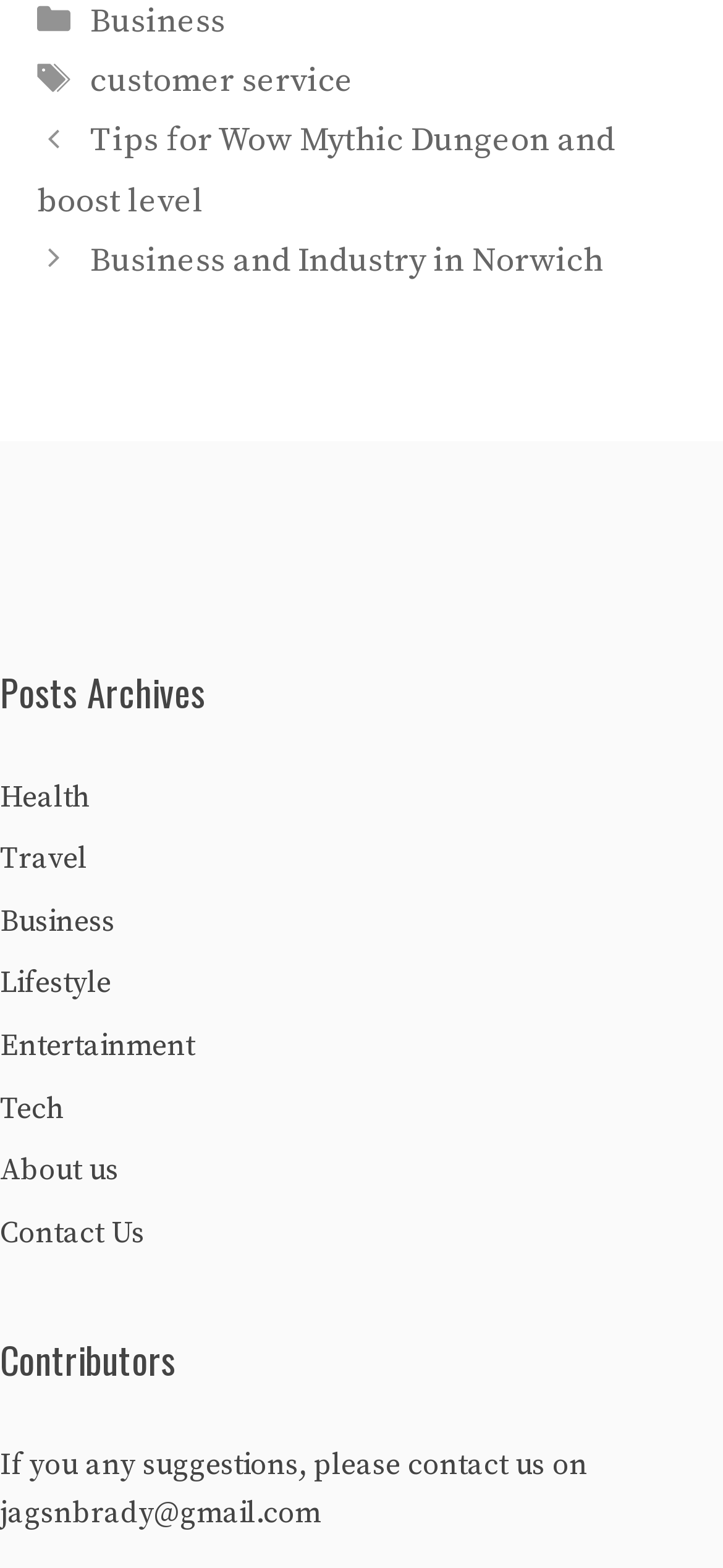Please study the image and answer the question comprehensively:
What is the title of the second section?

By looking at the webpage structure, I found a heading that says 'Posts Archives', which is the title of the second section.